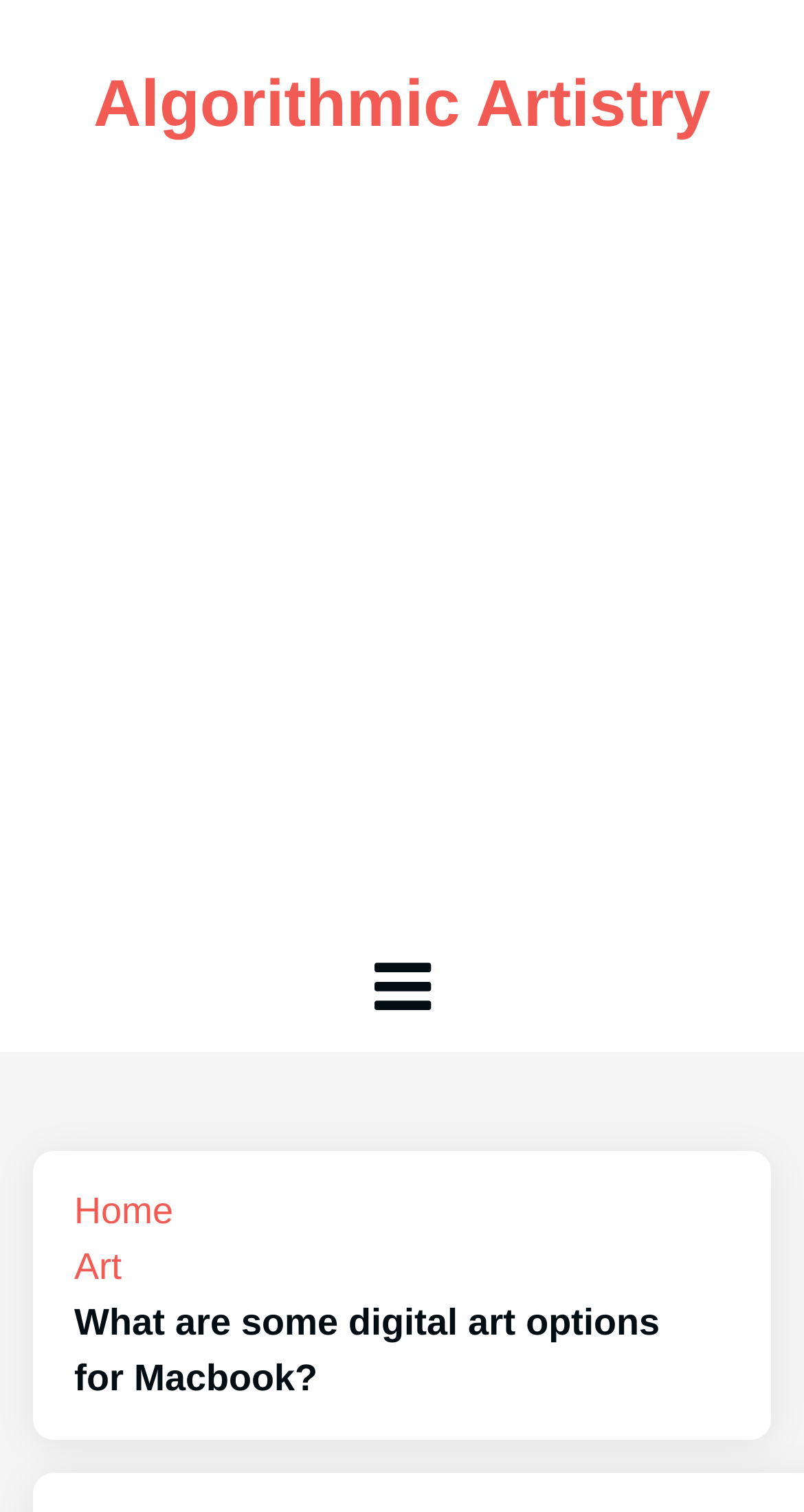Extract the bounding box coordinates of the UI element described by: "Algorithmic Artistry". The coordinates should include four float numbers ranging from 0 to 1, e.g., [left, top, right, bottom].

[0.116, 0.044, 0.884, 0.093]